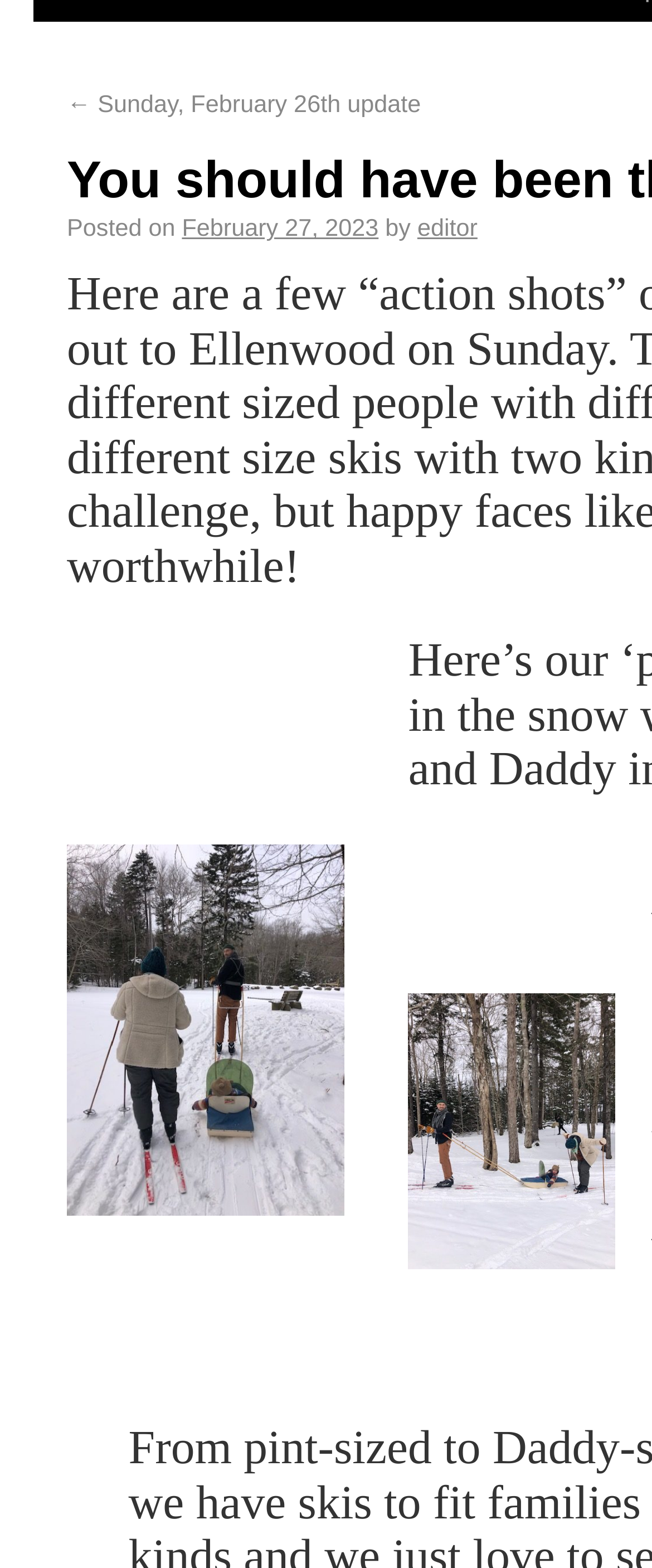Given the element description, predict the bounding box coordinates in the format (top-left x, top-left y, bottom-right x, bottom-right y). Make sure all values are between 0 and 1. Here is the element description: February 27, 2023

[0.279, 0.178, 0.581, 0.196]